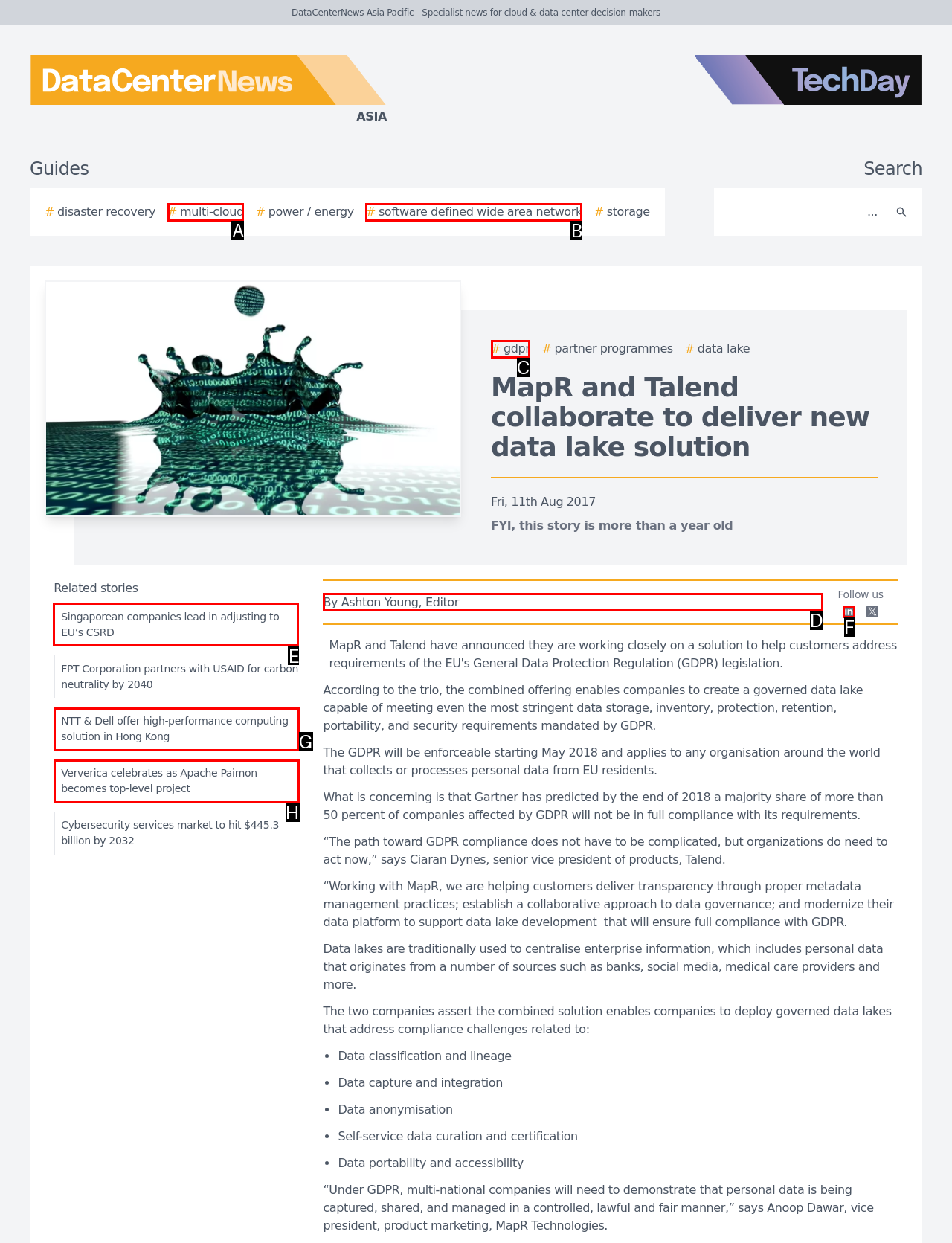Point out the HTML element I should click to achieve the following: Read related story about Singaporean companies lead in adjusting to EU’s CSRD Reply with the letter of the selected element.

E